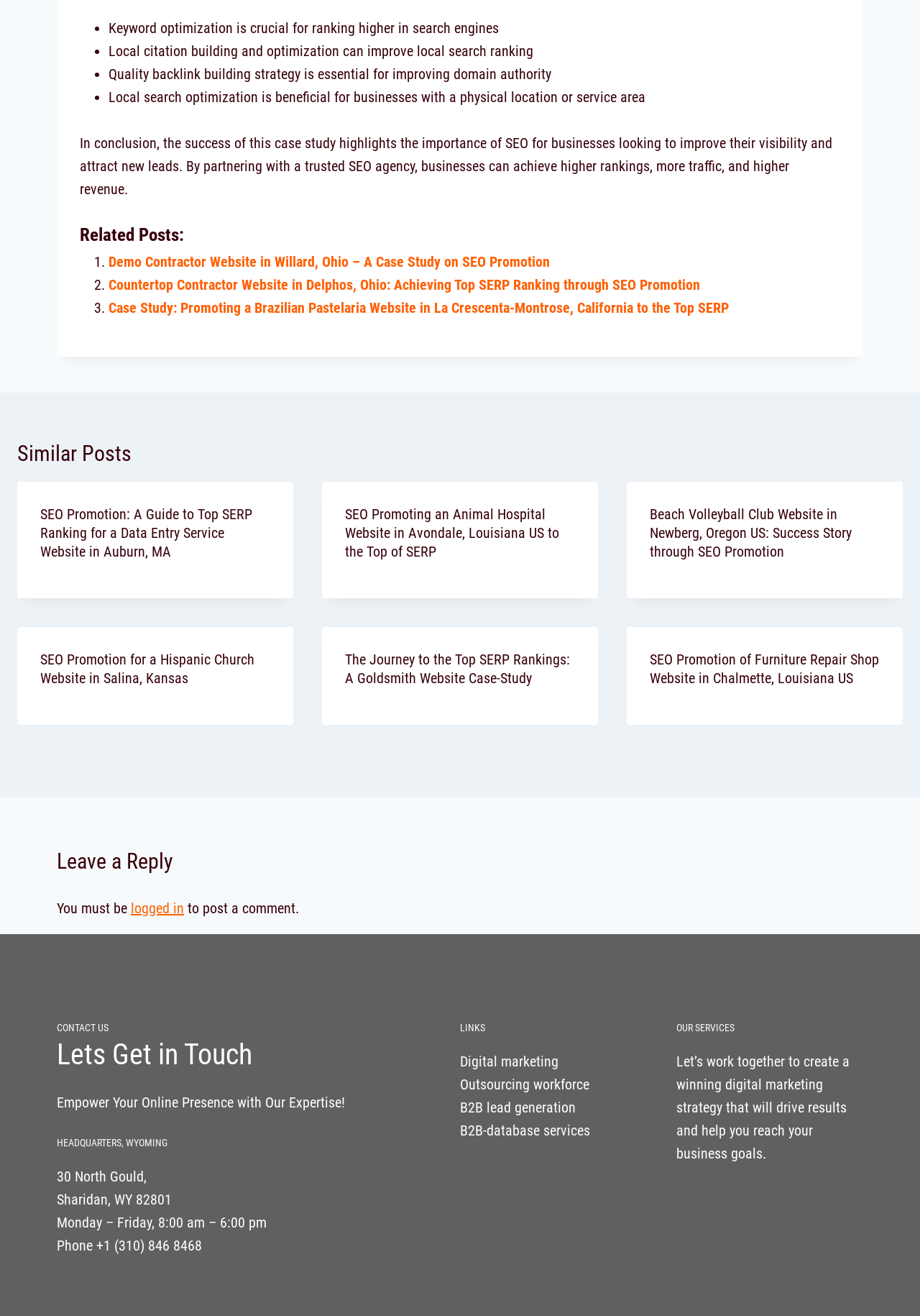Pinpoint the bounding box coordinates of the clickable area needed to execute the instruction: "Click on the link to a case study on SEO promotion". The coordinates should be specified as four float numbers between 0 and 1, i.e., [left, top, right, bottom].

[0.118, 0.193, 0.598, 0.206]